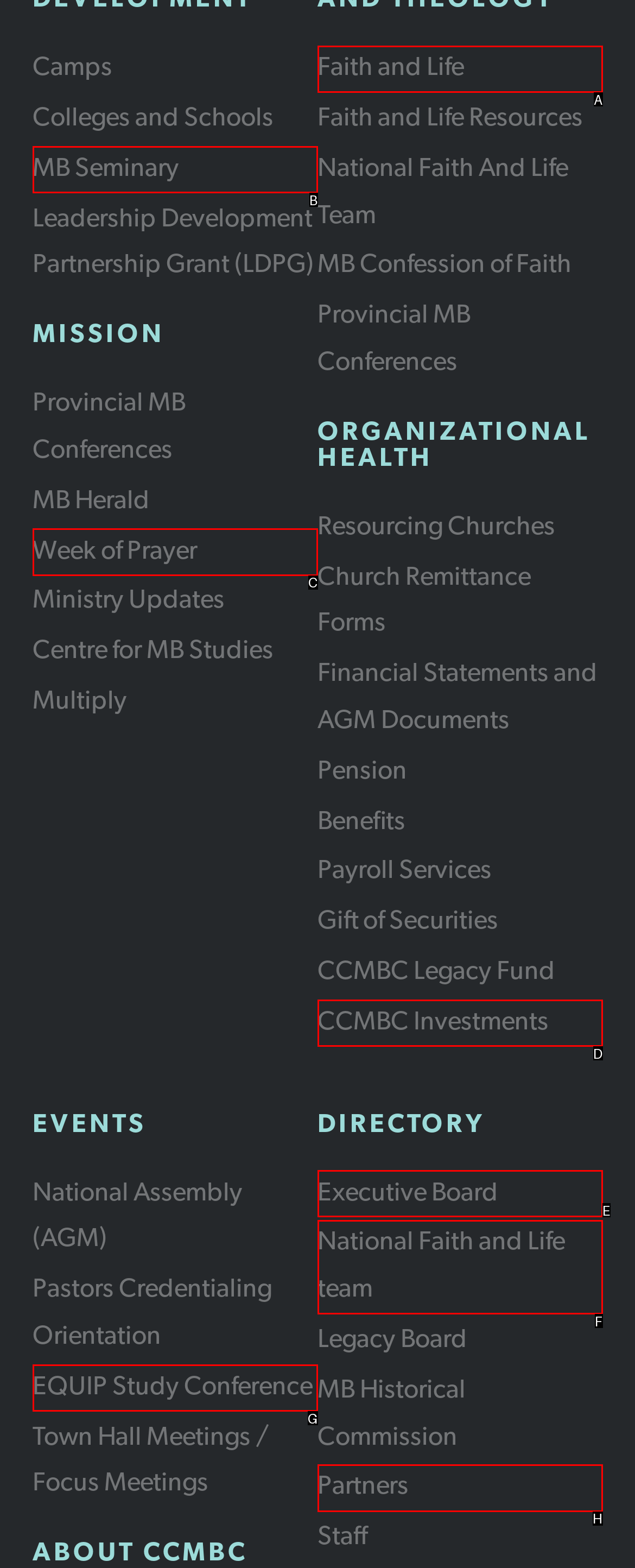Find the option that matches this description: MB Seminary
Provide the matching option's letter directly.

B